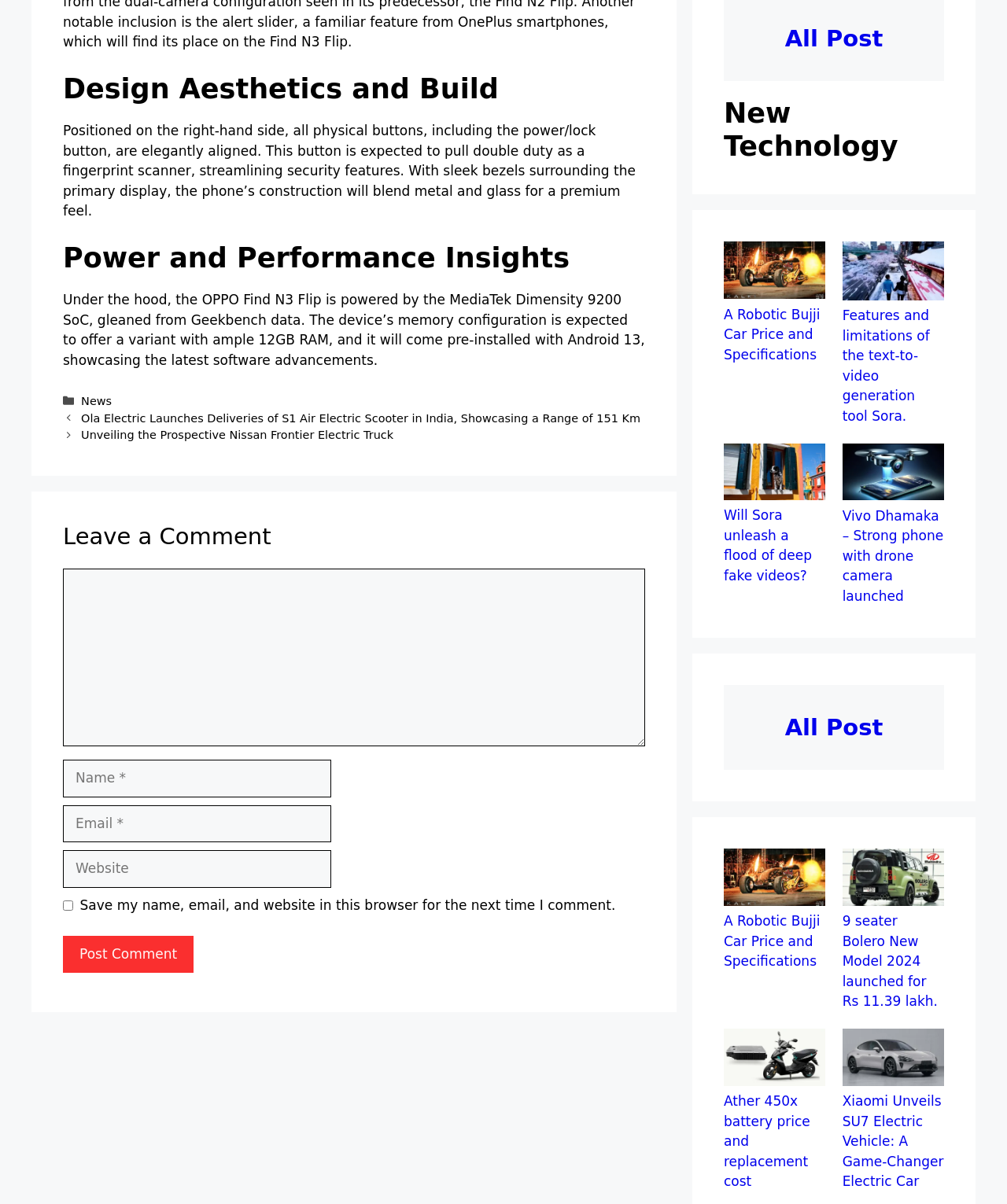Please identify the bounding box coordinates of the element's region that should be clicked to execute the following instruction: "Enter your name in the 'Name' field". The bounding box coordinates must be four float numbers between 0 and 1, i.e., [left, top, right, bottom].

[0.062, 0.631, 0.329, 0.662]